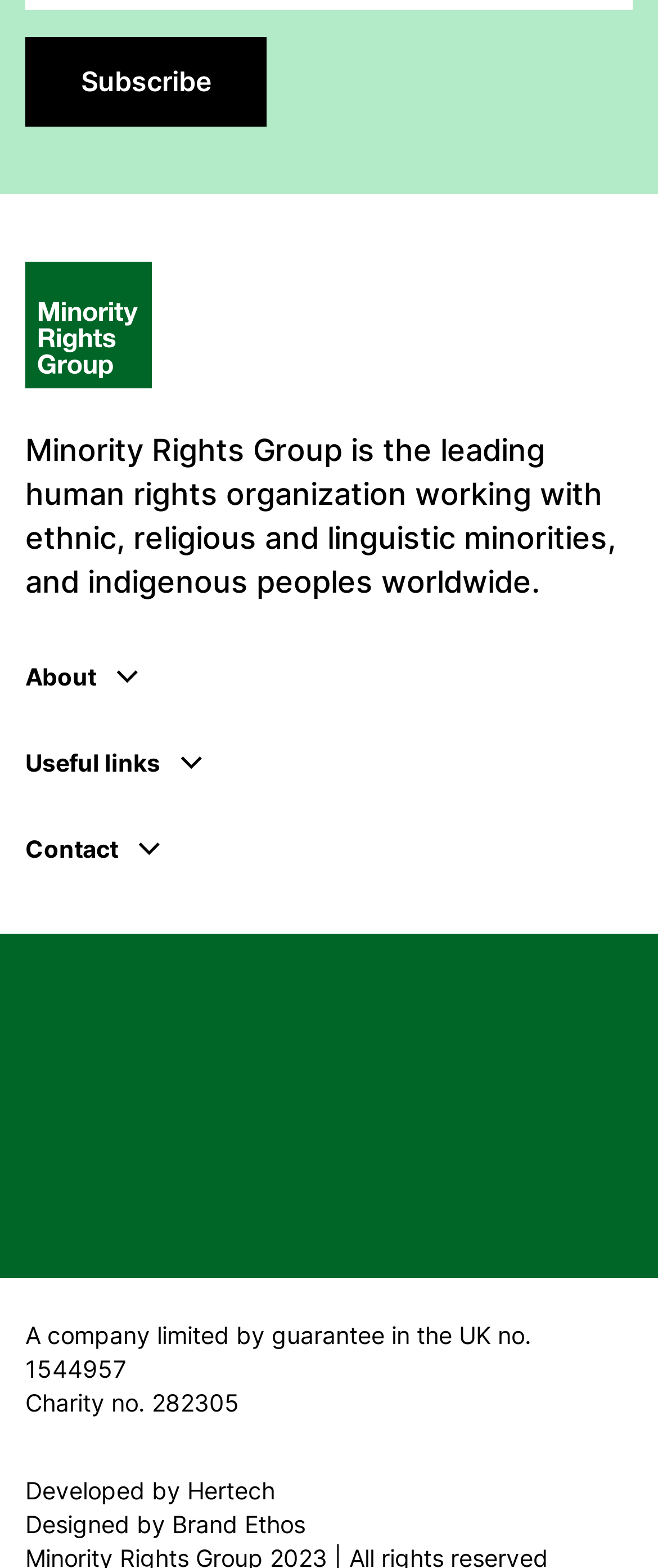What is the charity number of the organization?
Please use the image to deliver a detailed and complete answer.

The charity number of the organization can be found in the StaticText element at the bottom of the page, which states 'Charity no. 282305'.